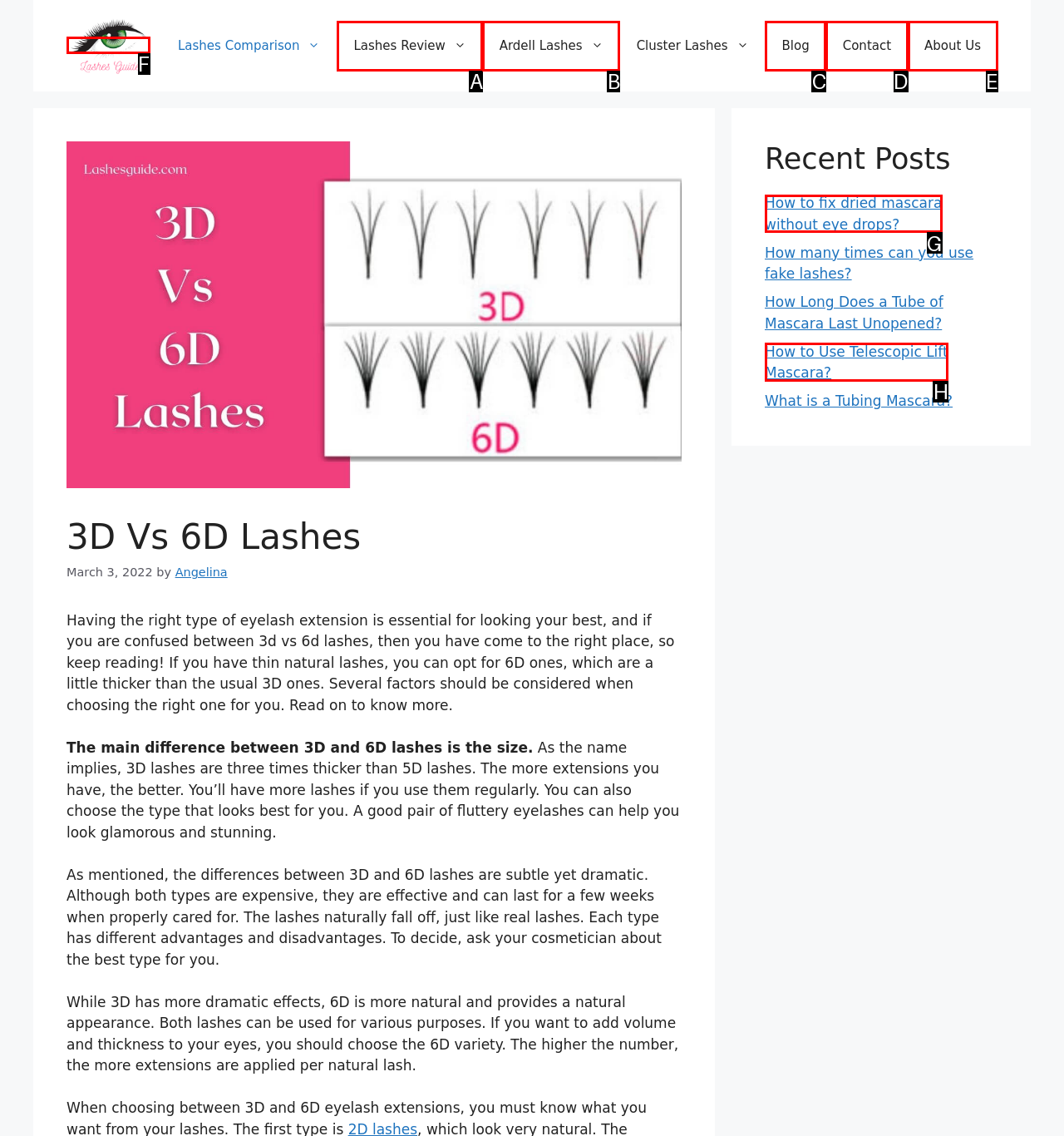Determine the HTML element that best matches this description: About Us from the given choices. Respond with the corresponding letter.

E